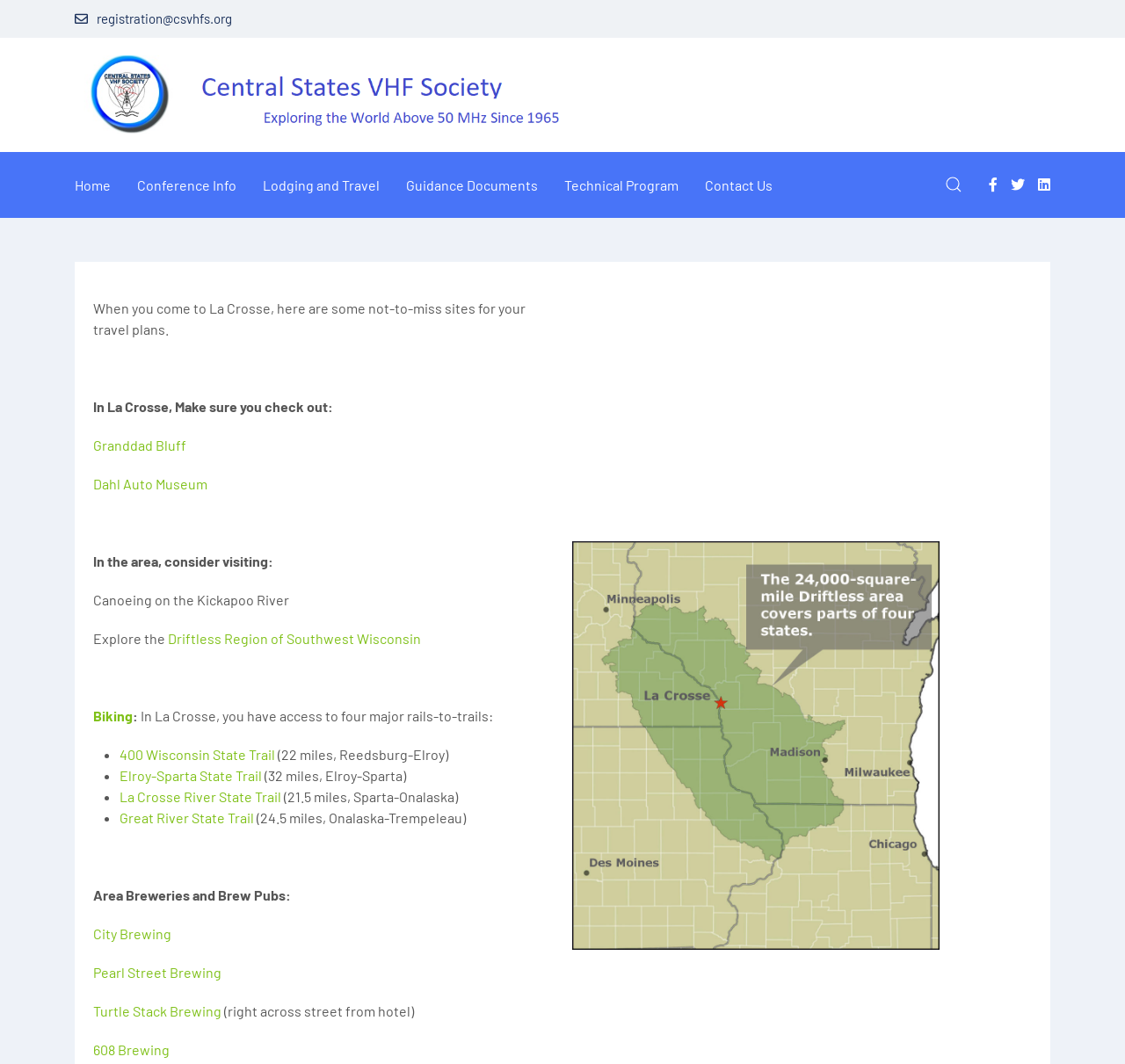Please answer the following question using a single word or phrase: How many major rails-to-trails are accessible in La Crosse?

four